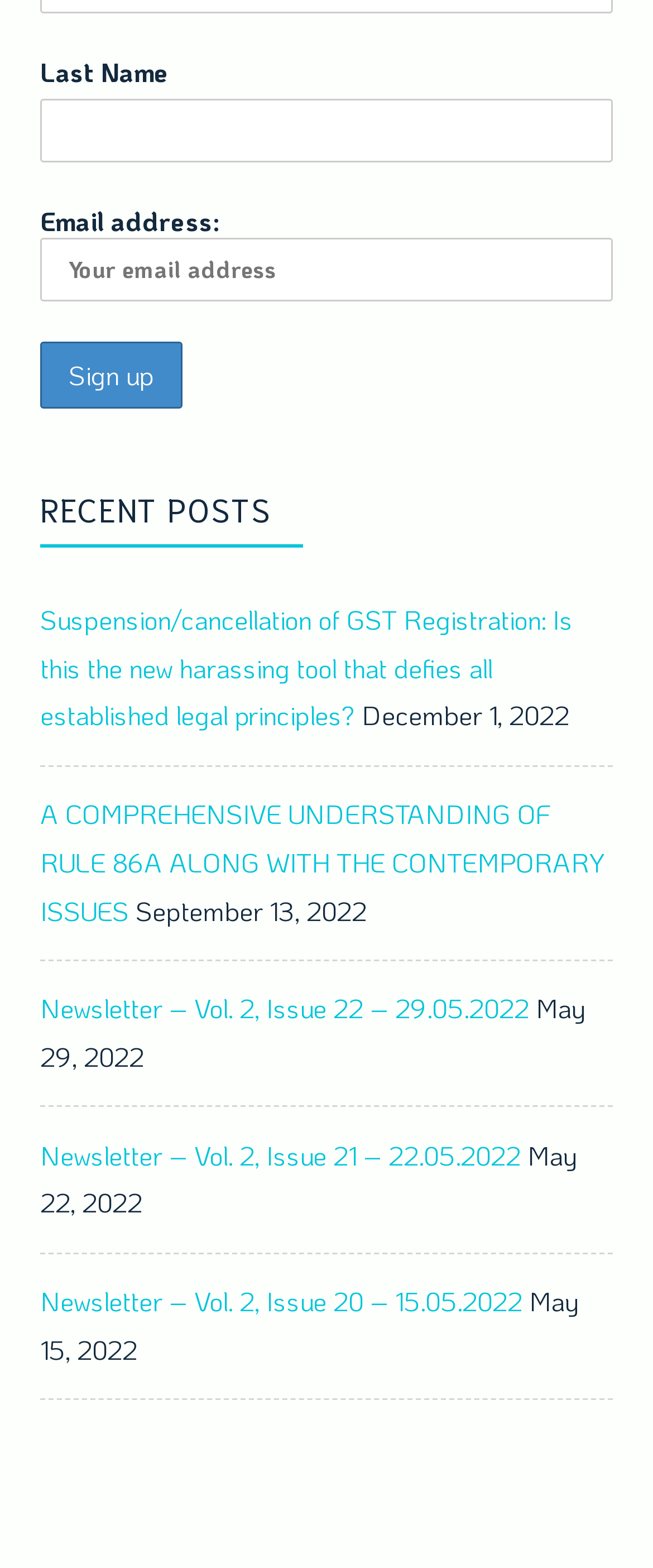Provide the bounding box coordinates of the HTML element this sentence describes: "parent_node: Last Name name="LNAME"".

[0.062, 0.063, 0.938, 0.103]